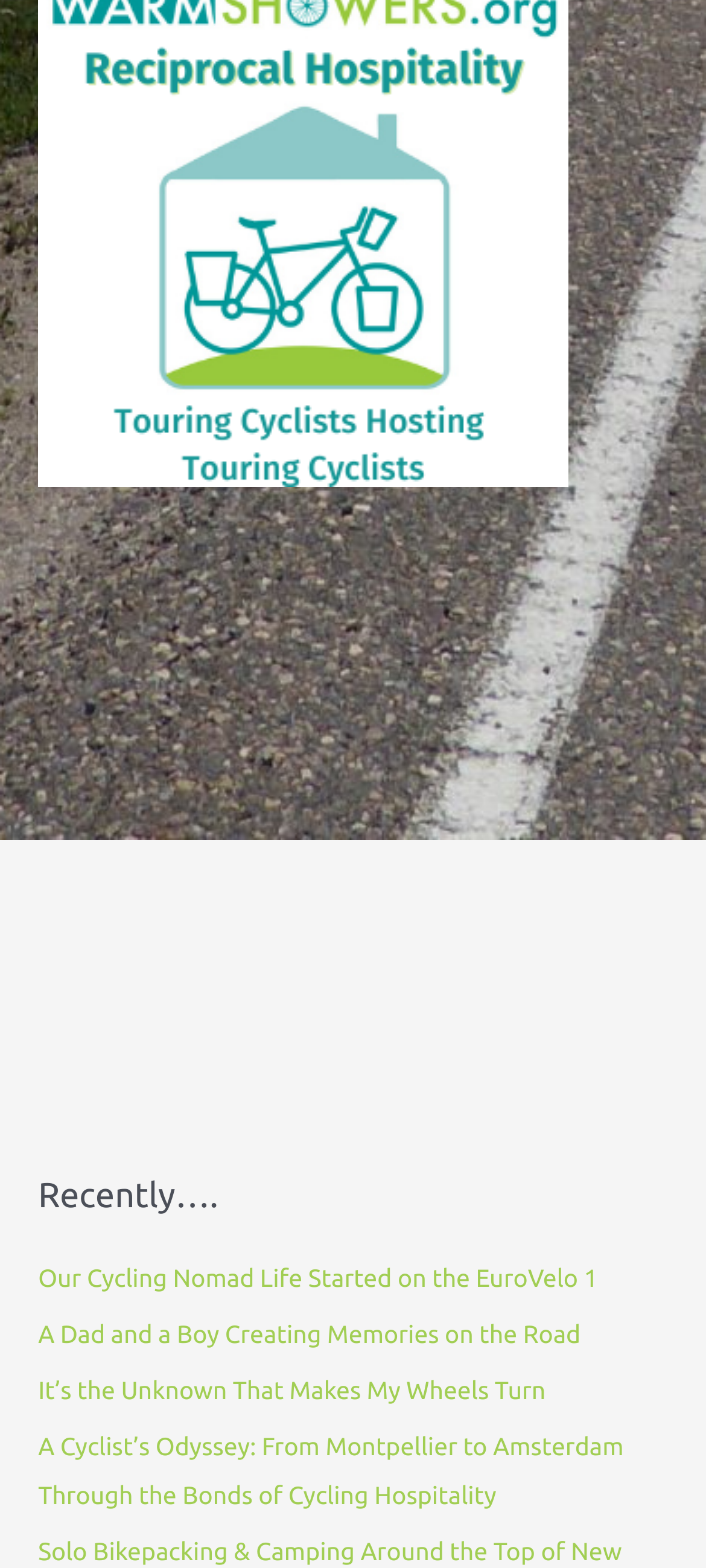Utilize the information from the image to answer the question in detail:
What is the topic of the link 'A Cyclist’s Odyssey: From Montpellier to Amsterdam Through the Bonds of Cycling Hospitality'?

The question is asking about the topic of the link 'A Cyclist’s Odyssey: From Montpellier to Amsterdam Through the Bonds of Cycling Hospitality'. By looking at the text of the link, we can infer that the topic is about cycling hospitality, specifically a cyclist's journey from Montpellier to Amsterdam.